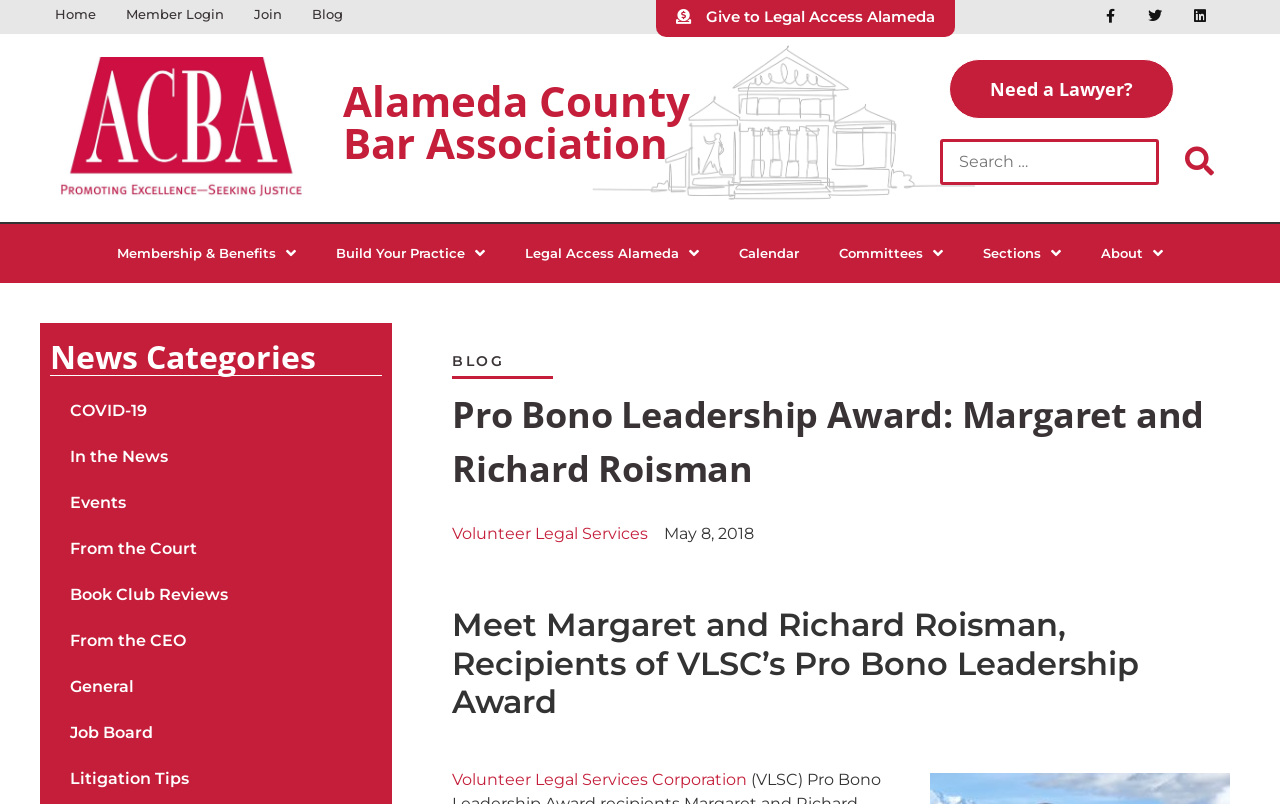Locate the bounding box coordinates of the element that needs to be clicked to carry out the instruction: "Visit the ACBA homepage". The coordinates should be given as four float numbers ranging from 0 to 1, i.e., [left, top, right, bottom].

[0.047, 0.07, 0.236, 0.245]